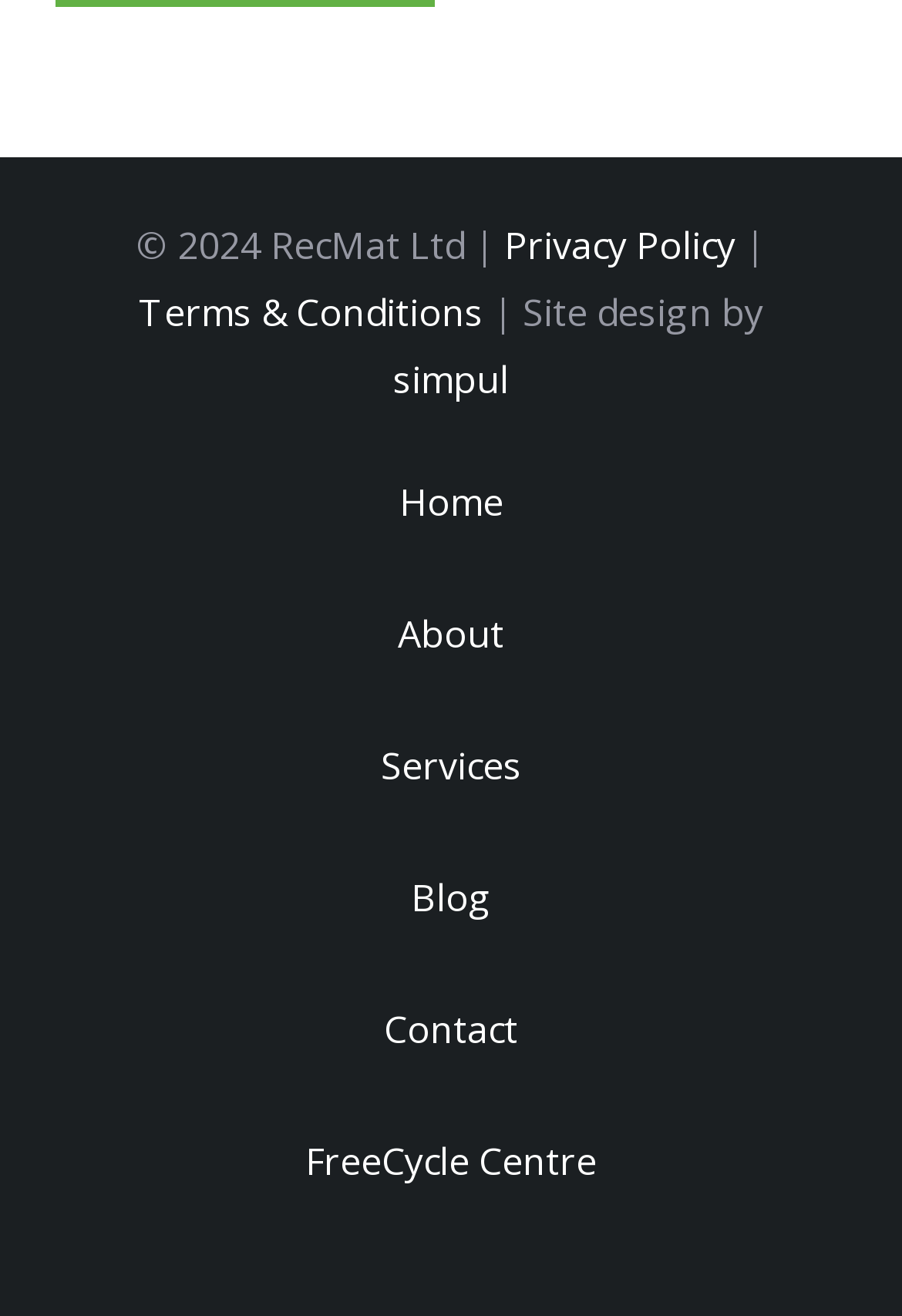Locate the bounding box coordinates of the area where you should click to accomplish the instruction: "contact the company".

[0.426, 0.762, 0.574, 0.801]